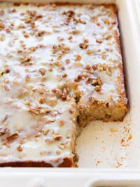What is the texture of the pecans on top of the cake?
Based on the visual information, provide a detailed and comprehensive answer.

The caption states that the cake is 'interspersed with crunchy pecans that add both texture and flavor', implying that the pecans on top of the cake have a crunchy texture.